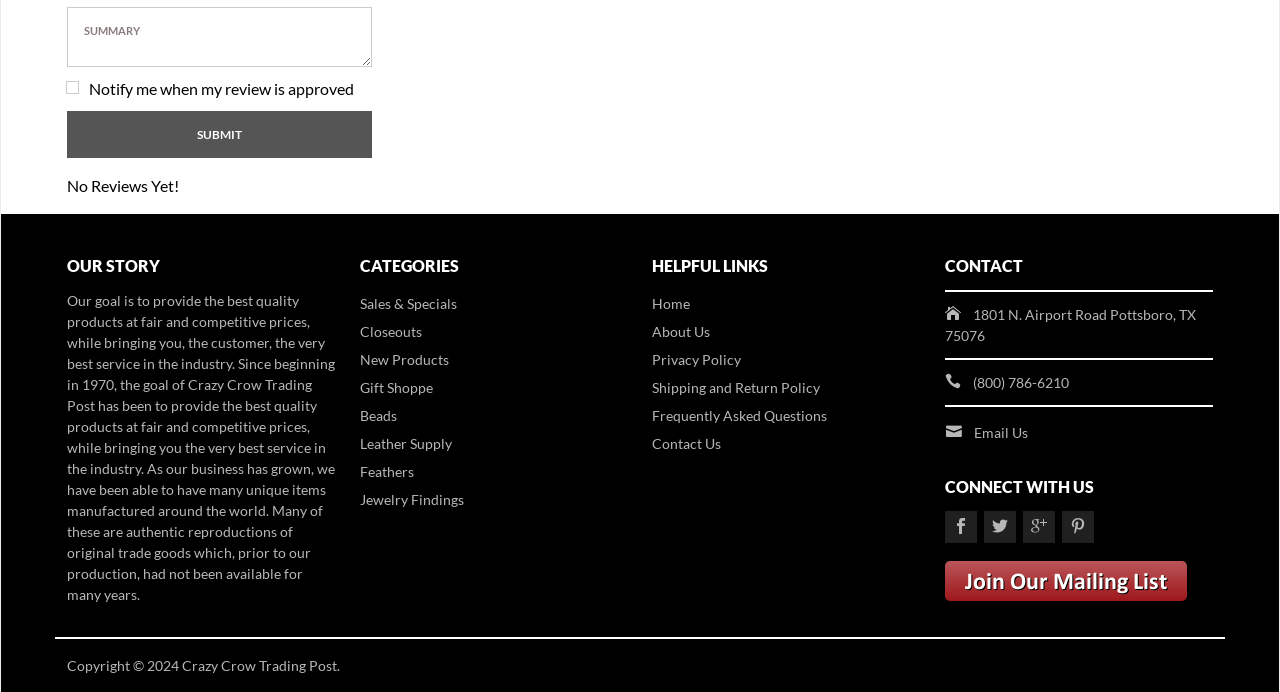Specify the bounding box coordinates of the element's area that should be clicked to execute the given instruction: "Contact us via email". The coordinates should be four float numbers between 0 and 1, i.e., [left, top, right, bottom].

[0.761, 0.613, 0.803, 0.638]